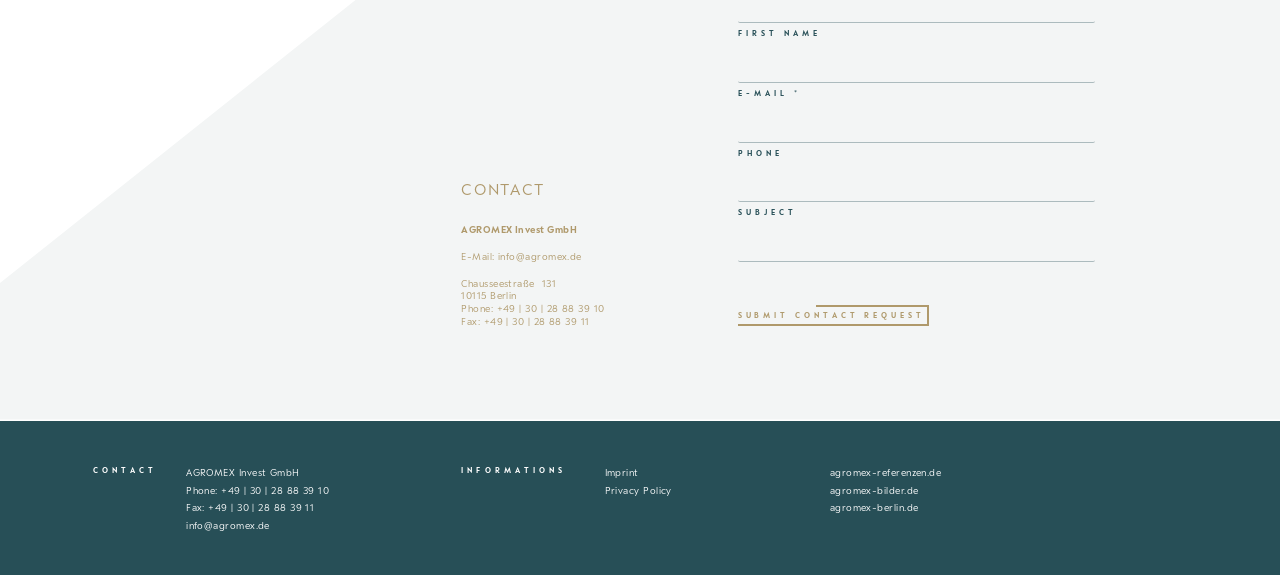Show the bounding box coordinates for the HTML element as described: "name="input_3" placeholder="Email"".

None